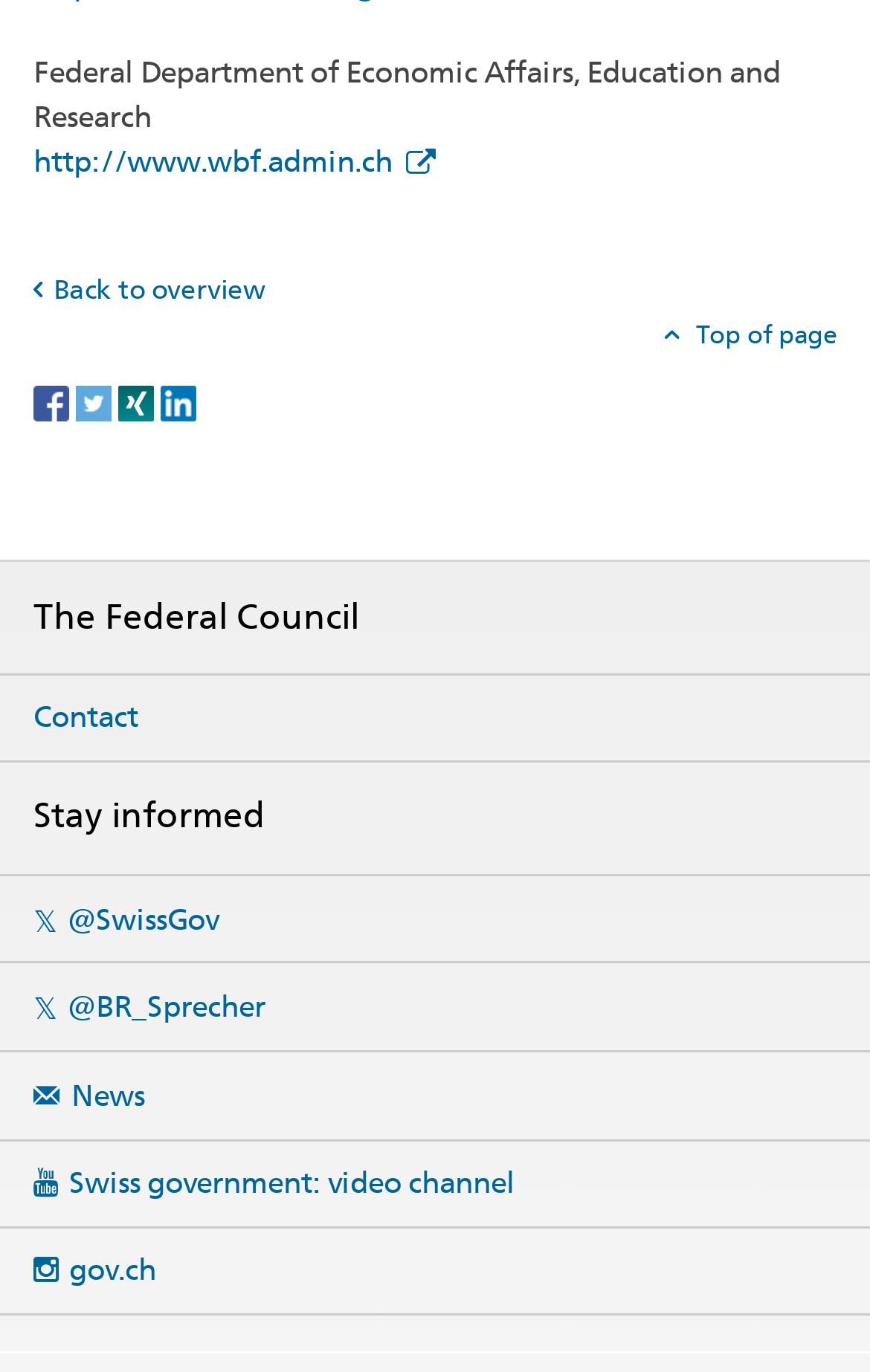Using the webpage screenshot, find the UI element described by Contact. Provide the bounding box coordinates in the format (top-left x, top-left y, bottom-right x, bottom-right y), ensuring all values are floating point numbers between 0 and 1.

[0.0, 0.492, 1.0, 0.554]